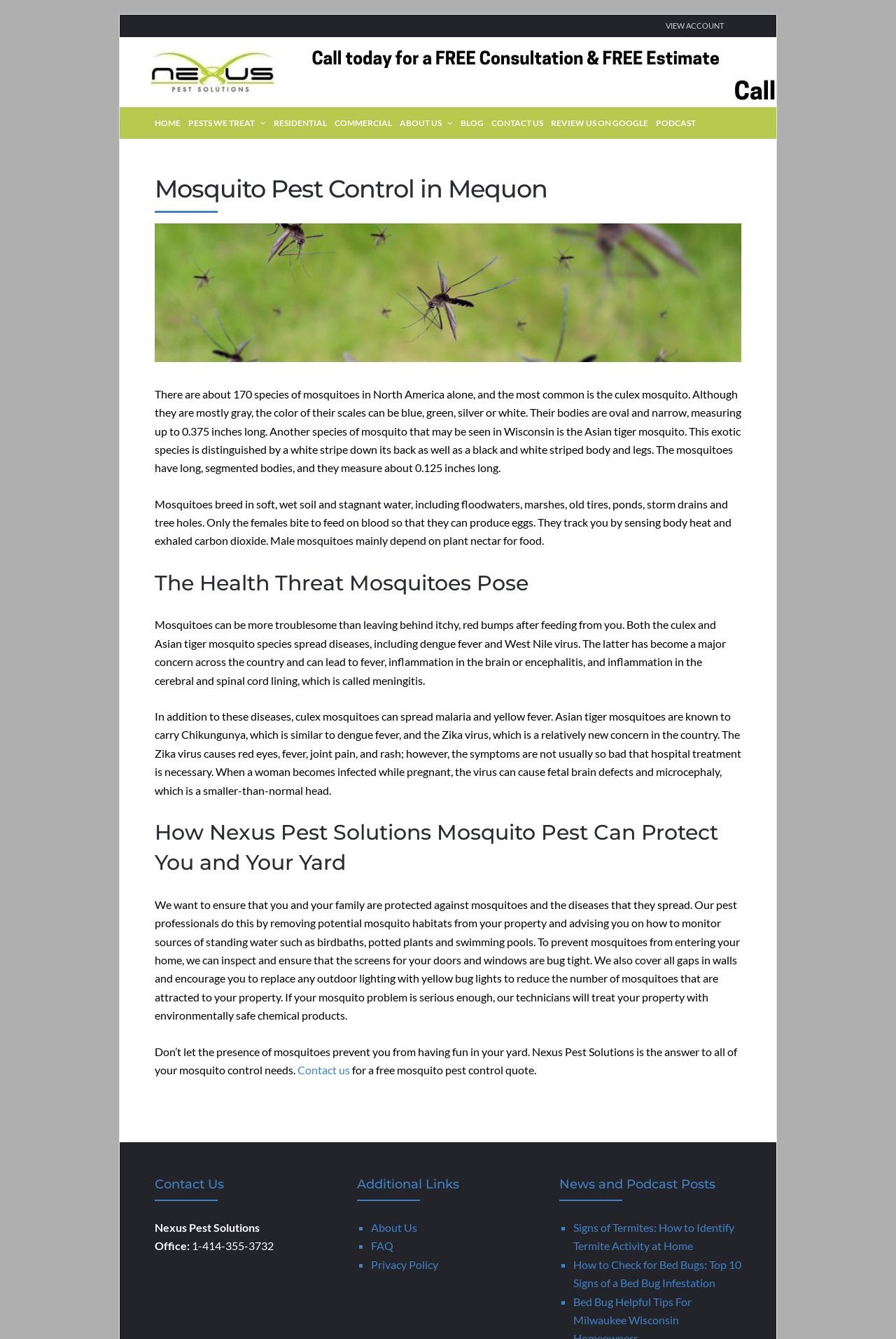Give a short answer to this question using one word or a phrase:
What is the phone number of Nexus Pest Solutions' office?

1-414-355-3732